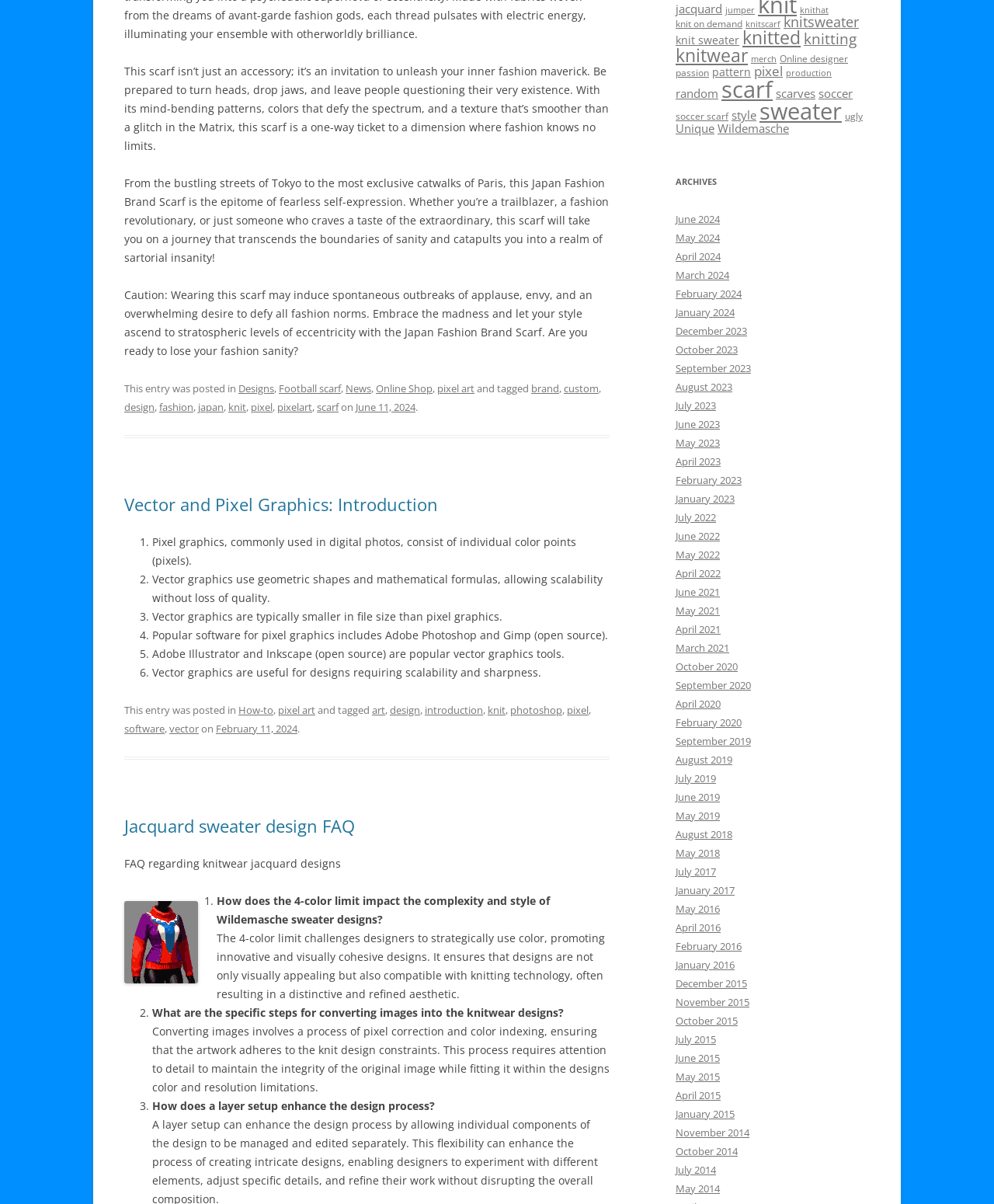Please identify the coordinates of the bounding box that should be clicked to fulfill this instruction: "Click on the 'Designs' link".

[0.24, 0.316, 0.276, 0.328]